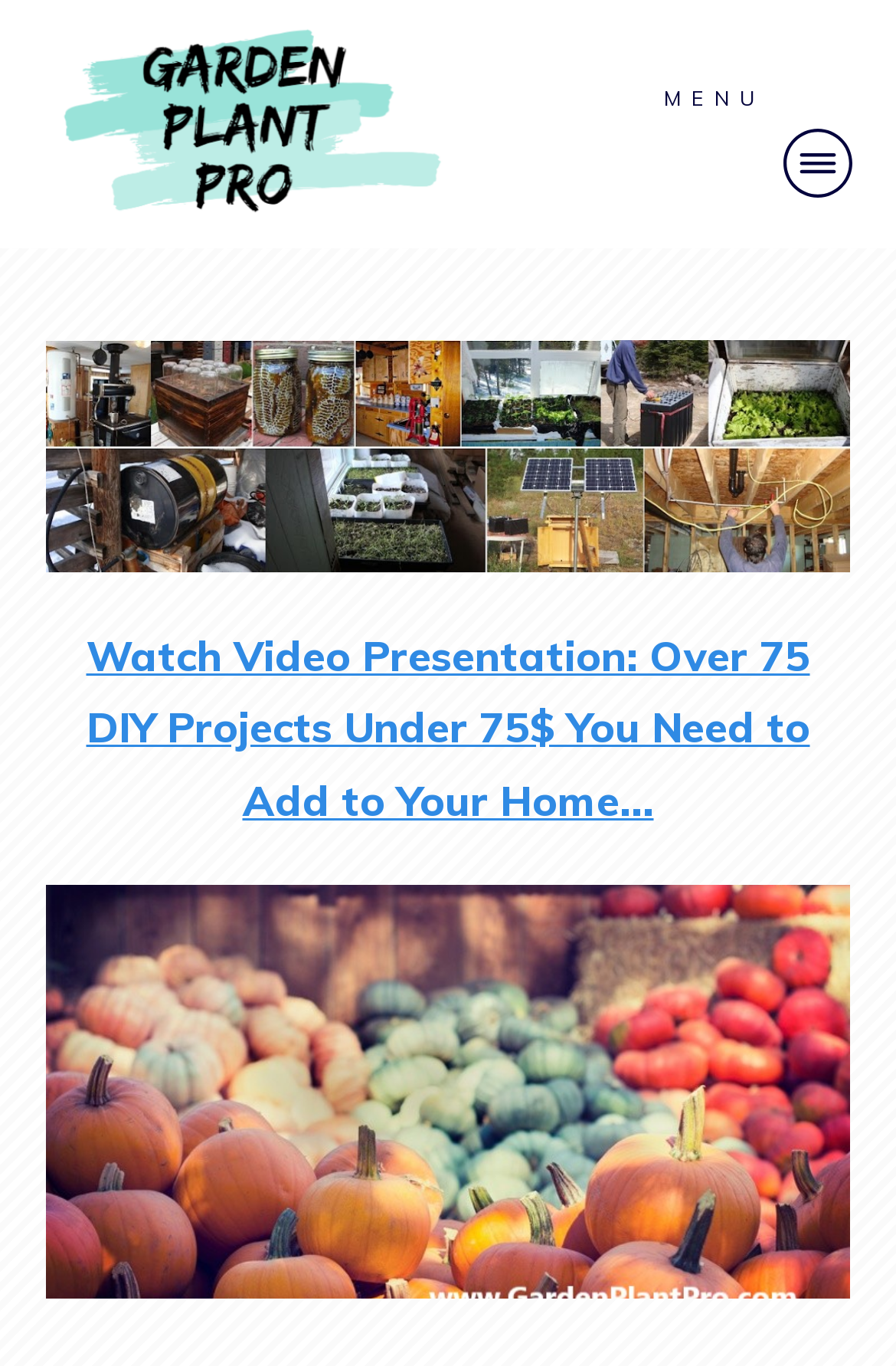Provide a short answer to the following question with just one word or phrase: Is the 'Self-Sufficient Backyard' link an image or text?

Both